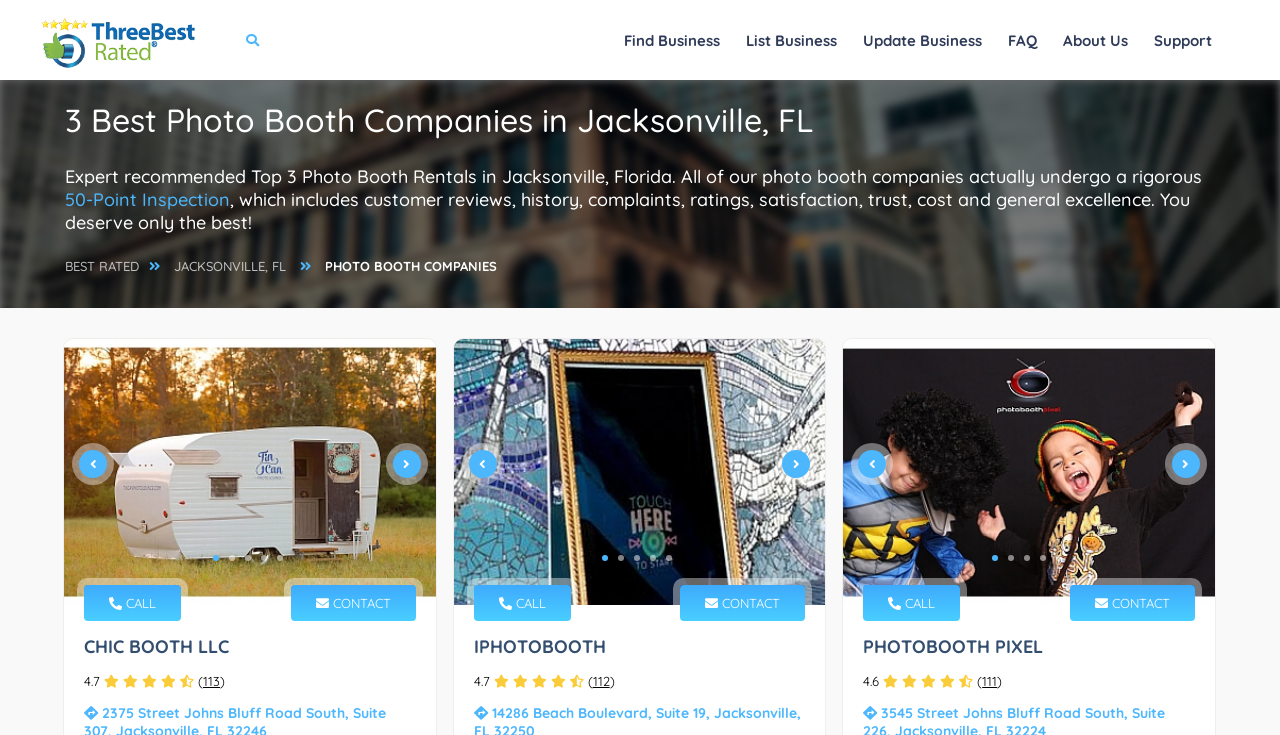Locate and generate the text content of the webpage's heading.

3 Best Photo Booth Companies in Jacksonville, FL